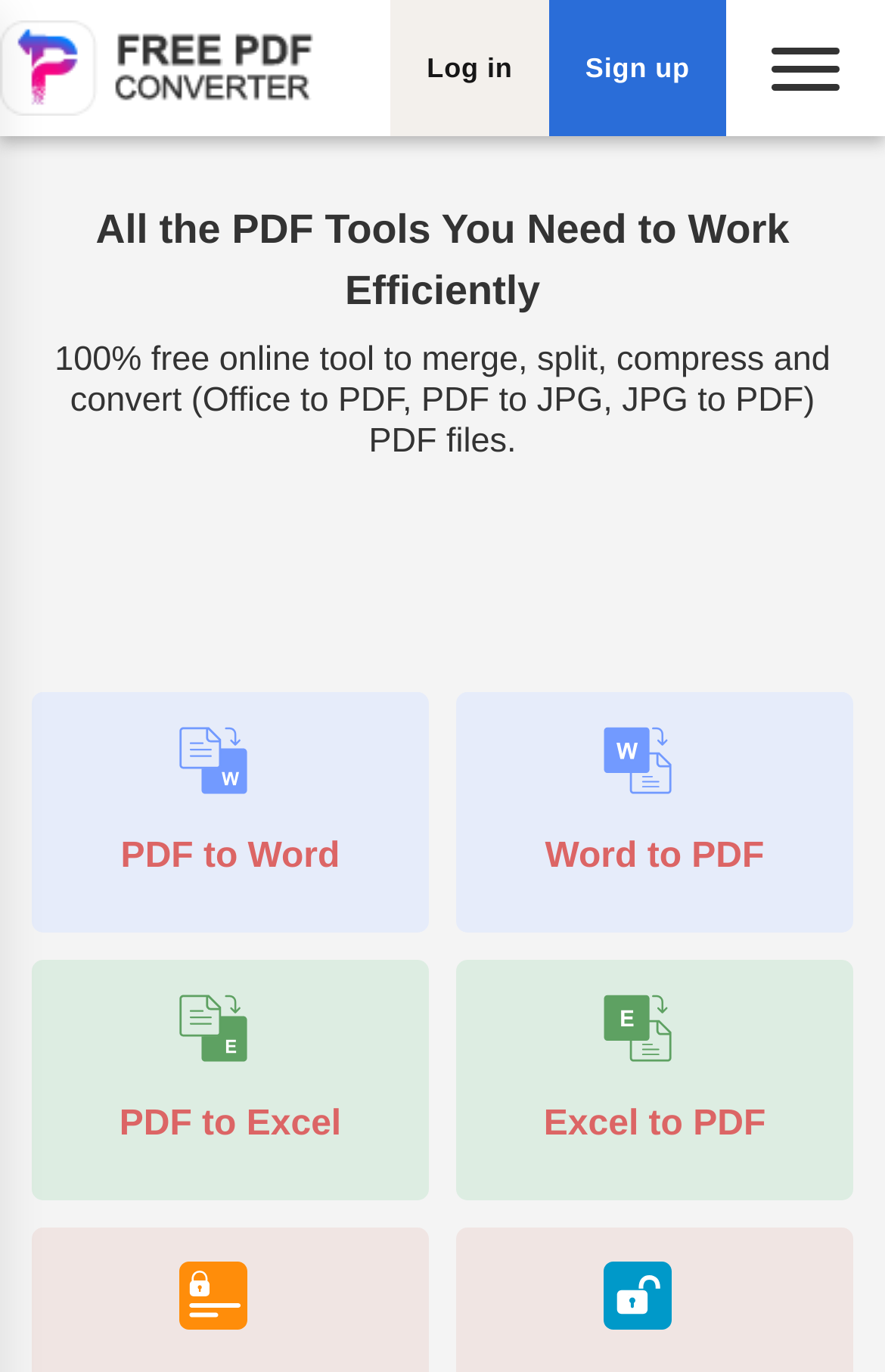Give a one-word or one-phrase response to the question:
Is this website free to use?

Yes